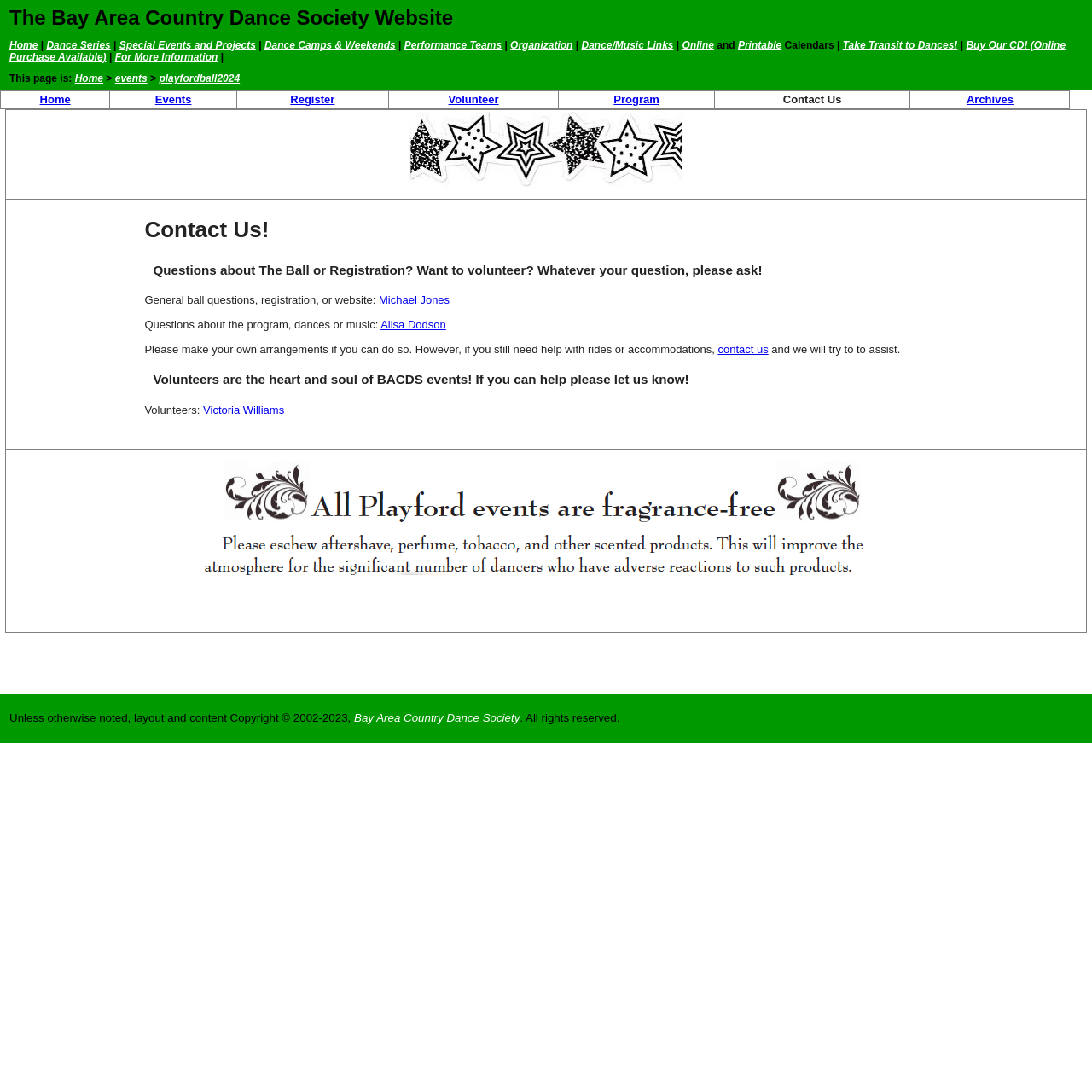Who is the contact for volunteers?
Answer the question in as much detail as possible.

The webpage has a section with contact information, which includes Victoria Williams as the contact for volunteers.